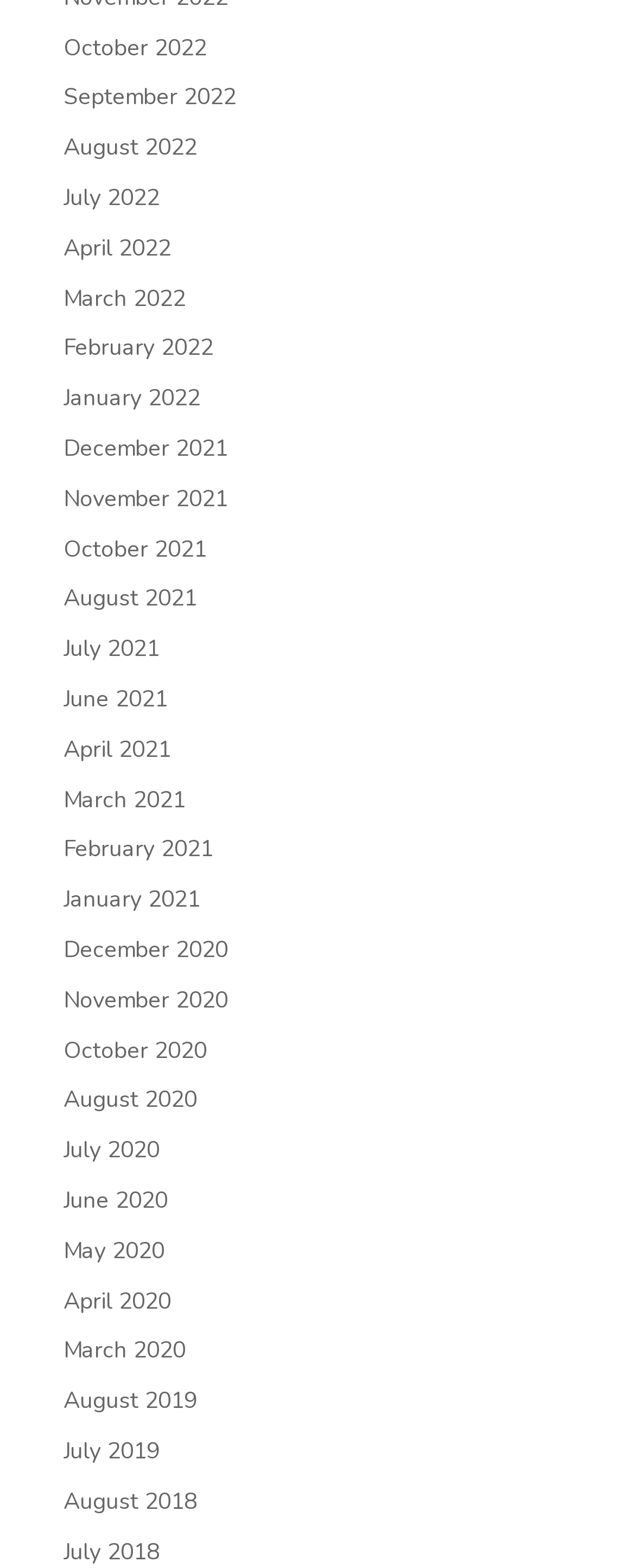How many months are listed on the webpage?
Kindly answer the question with as much detail as you can.

I counted the number of links on the webpage, and each link represents a month. There are 24 links in total, ranging from October 2022 to July 2018.